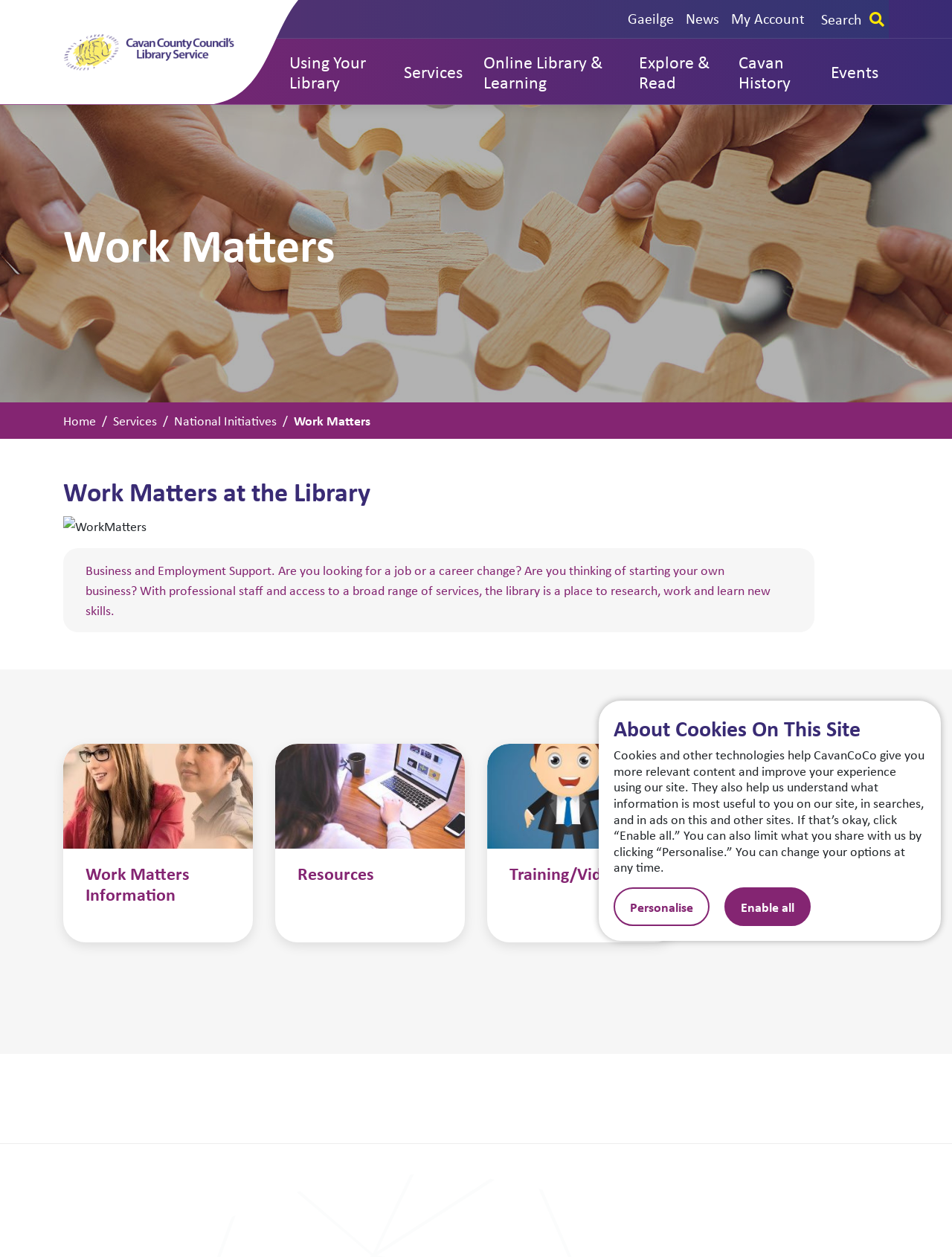Please find the bounding box coordinates of the clickable region needed to complete the following instruction: "Click on Twitter". The bounding box coordinates must consist of four float numbers between 0 and 1, i.e., [left, top, right, bottom].

None